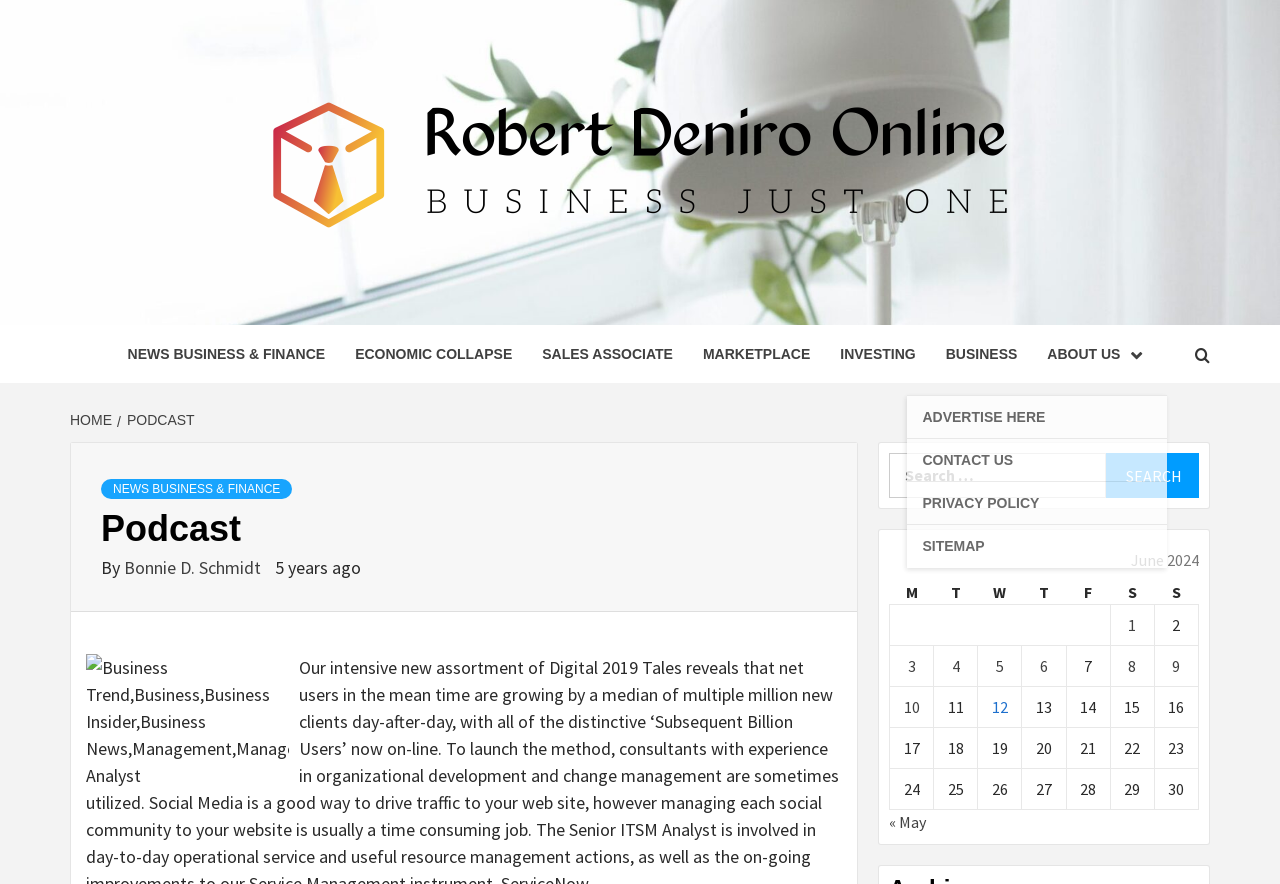Who is the author of the podcast?
Please give a detailed answer to the question using the information shown in the image.

The author of the podcast can be found in the header section of the webpage, where it is written as 'By Bonnie D. Schmidt'.